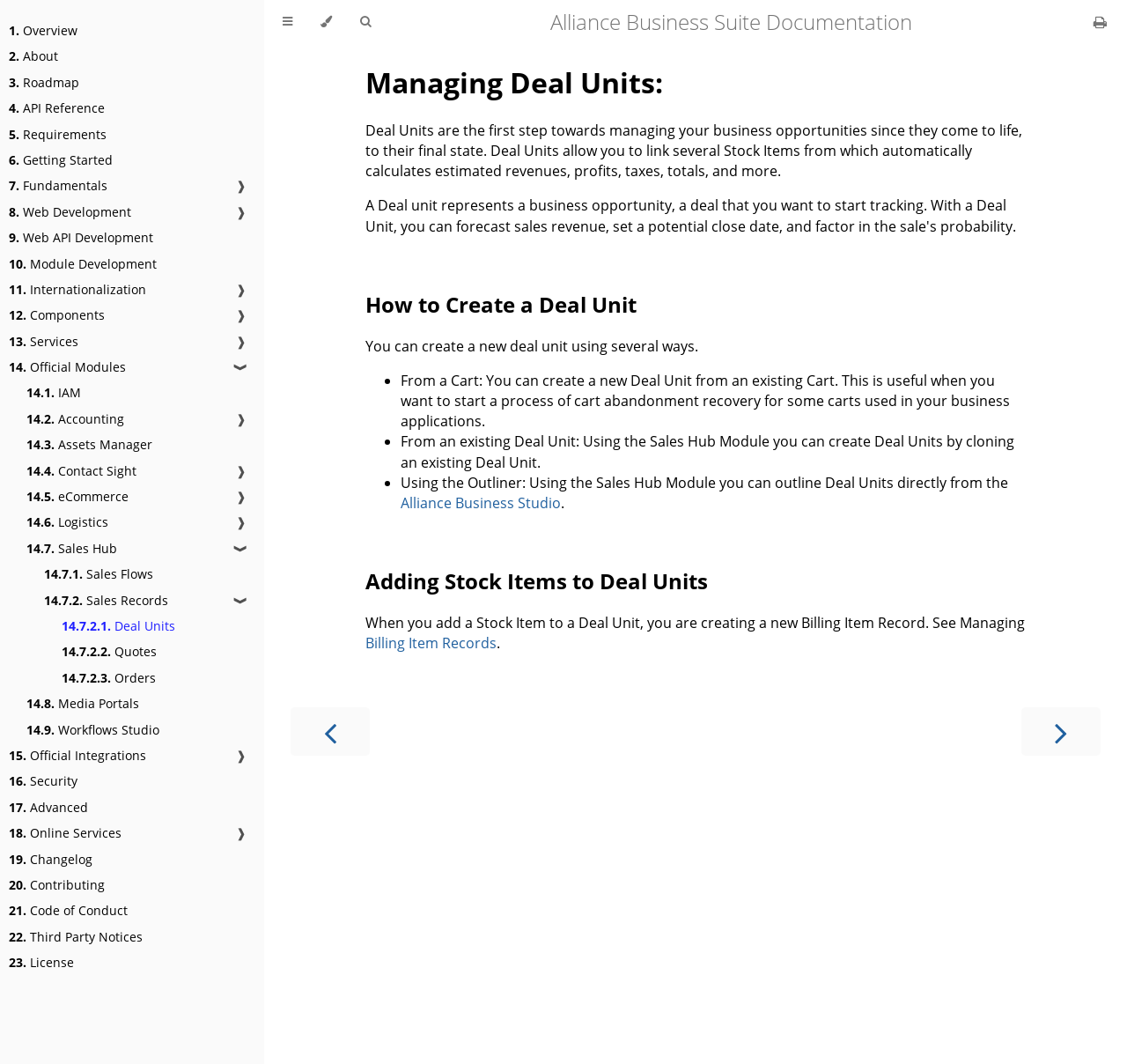What is the purpose of the Sales Hub Module?
Based on the screenshot, provide your answer in one word or phrase.

Creating Deal Units